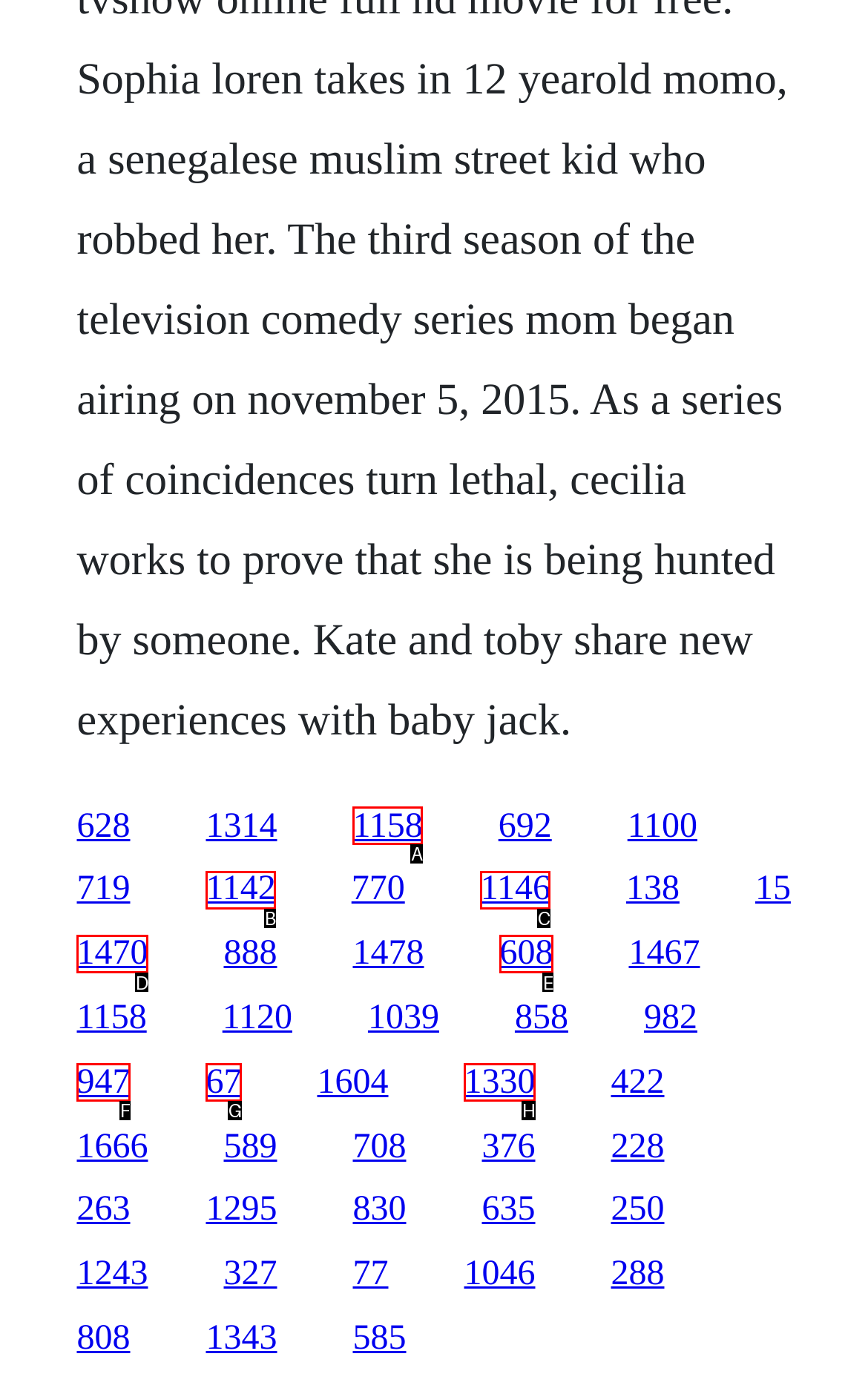Determine the letter of the element you should click to carry out the task: visit the third link
Answer with the letter from the given choices.

A